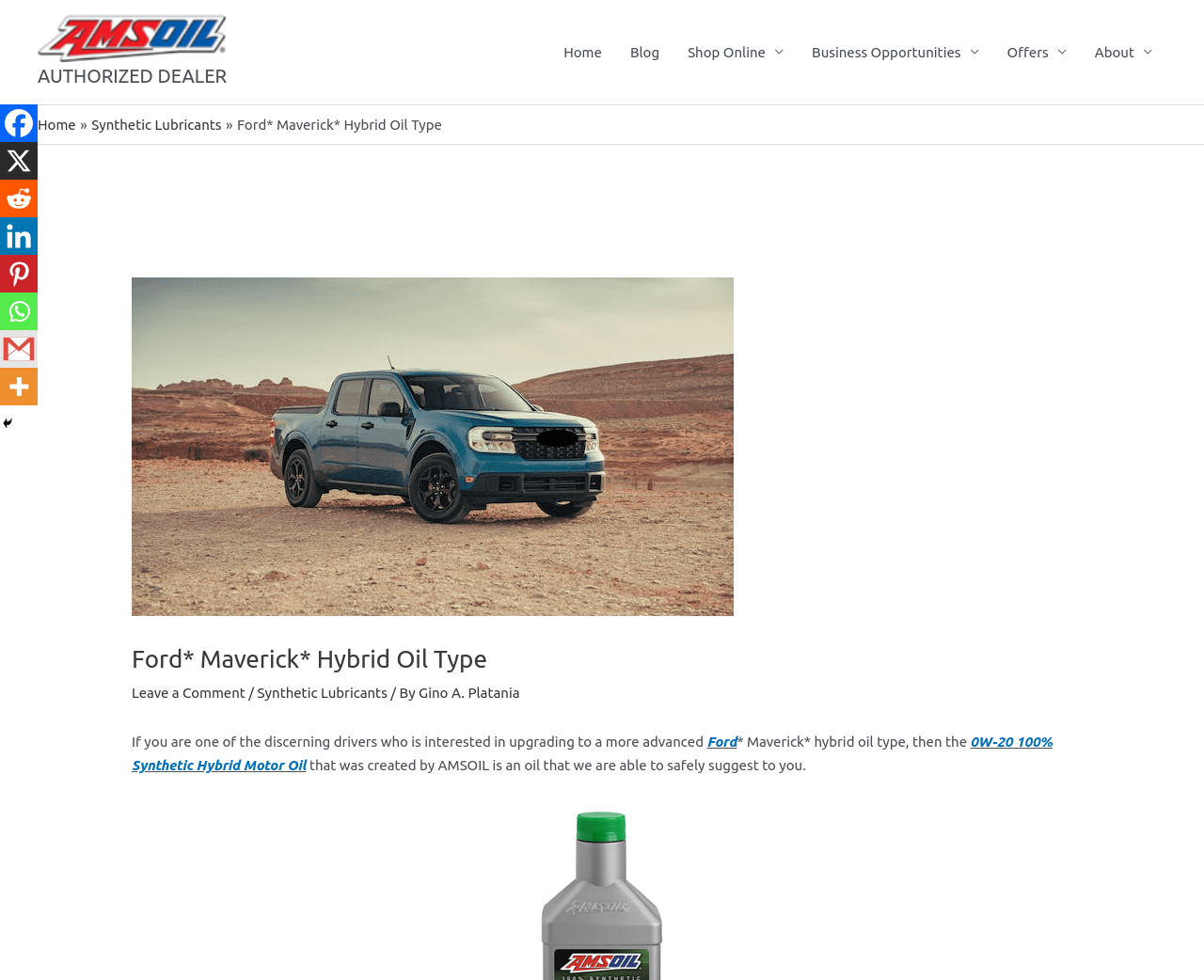Given the element description Offers, predict the bounding box coordinates for the UI element in the webpage screenshot. The format should be (top-left x, top-left y, bottom-right x, bottom-right y), and the values should be between 0 and 1.

[0.825, 0.0, 0.897, 0.107]